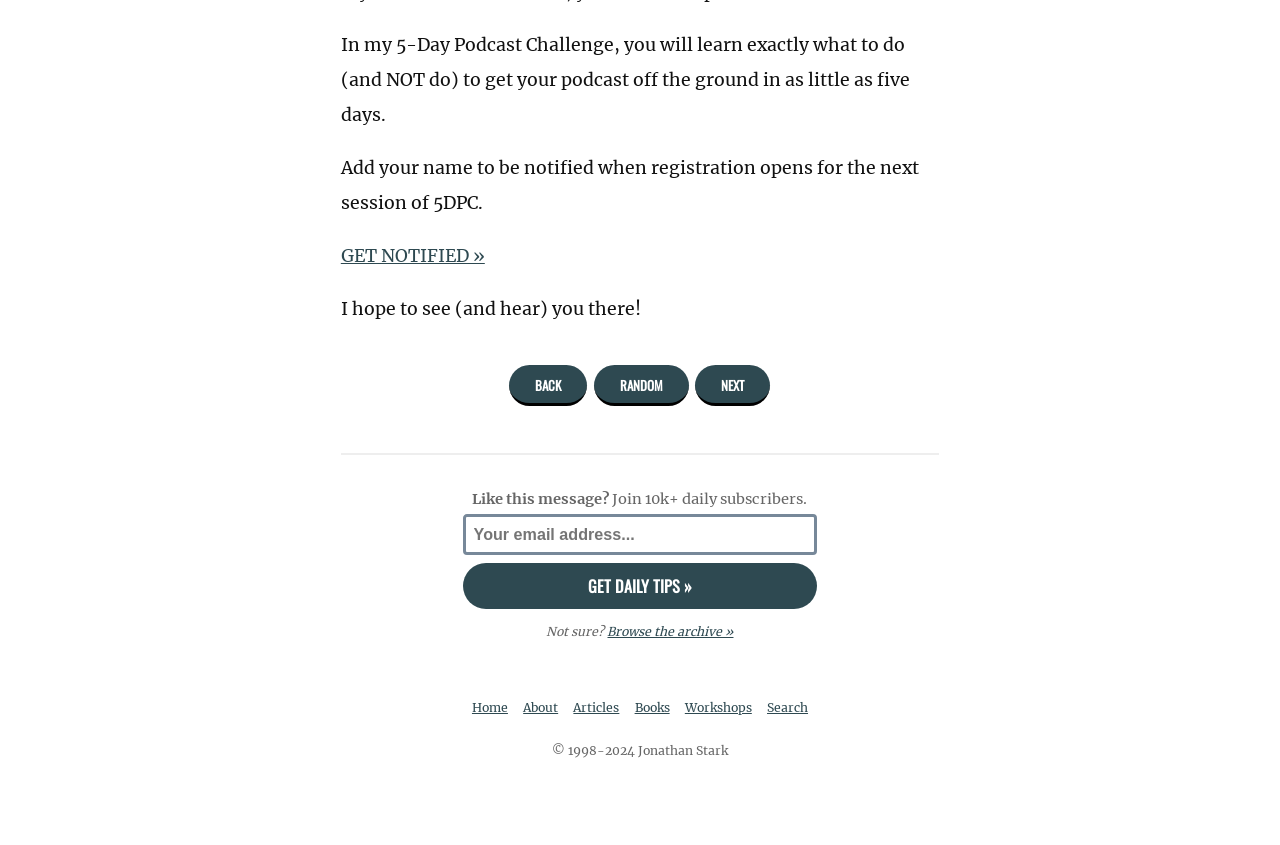Find the bounding box coordinates of the clickable area required to complete the following action: "Get daily tips".

[0.361, 0.667, 0.639, 0.72]